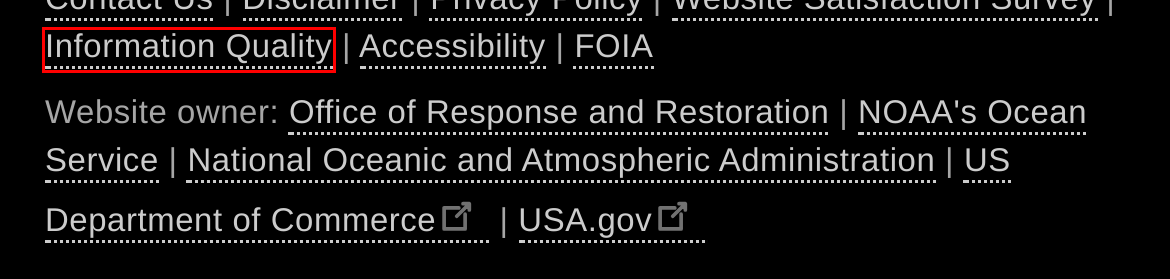Evaluate the webpage screenshot and identify the element within the red bounding box. Select the webpage description that best fits the new webpage after clicking the highlighted element. Here are the candidates:
A. NOAA's National Ocean Service
B. response.restoration.noaa.gov | Our role is stewardship; our product is science.
C. Accessibility of this Website | response.restoration.noaa.gov
D. National Oceanic and Atmospheric Administration
E. FOIA: Freedom of Information Act | National Oceanic and Atmospheric Administration
F. Office of the Chief Information Officer | National Oceanic and Atmospheric Administration
G. U.S. Department of Commerce
H. Making government services easier to find | USAGov

F